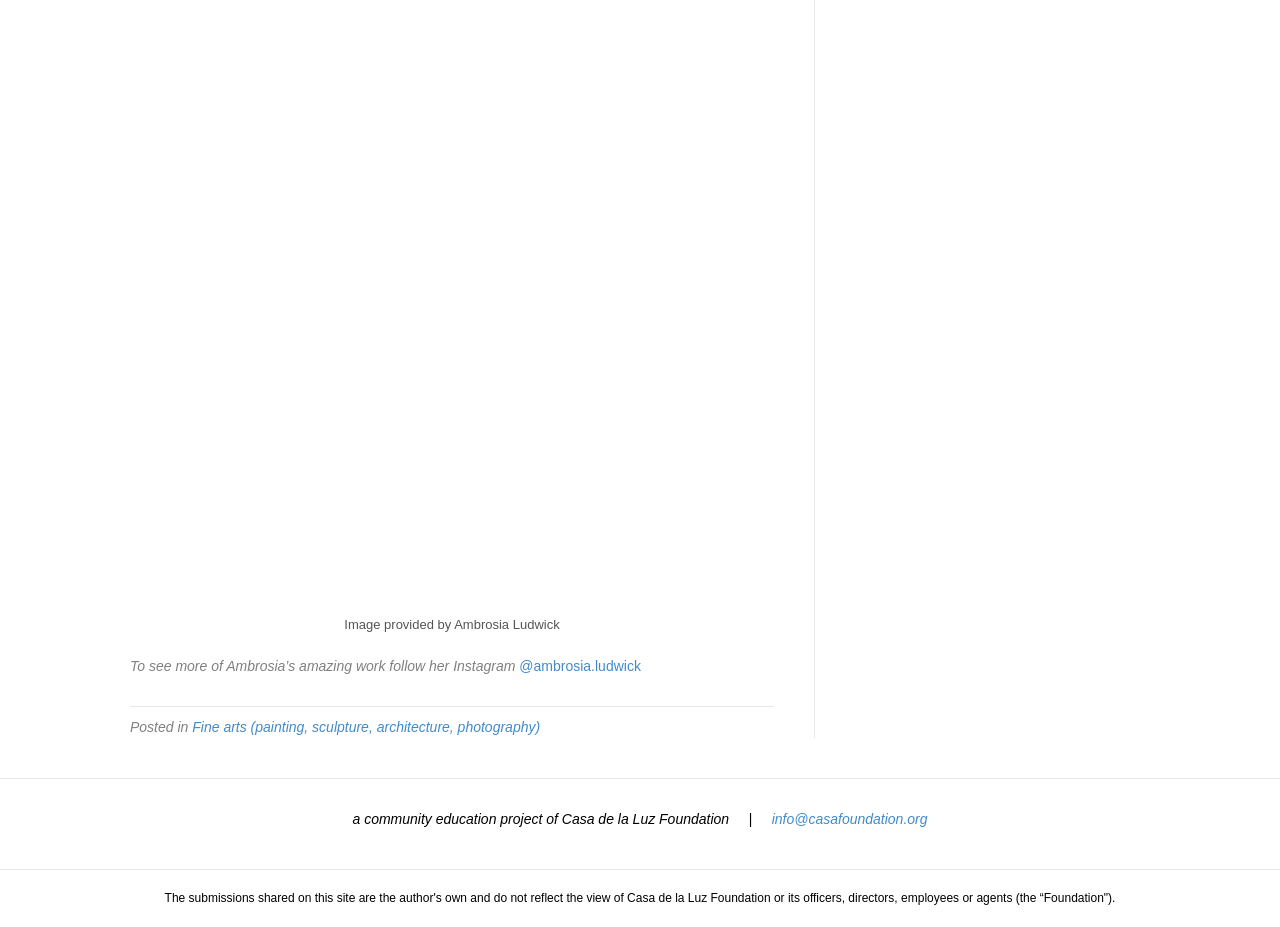Provide the bounding box coordinates of the HTML element this sentence describes: "@ambrosia.ludwick".

[0.403, 0.71, 0.501, 0.727]